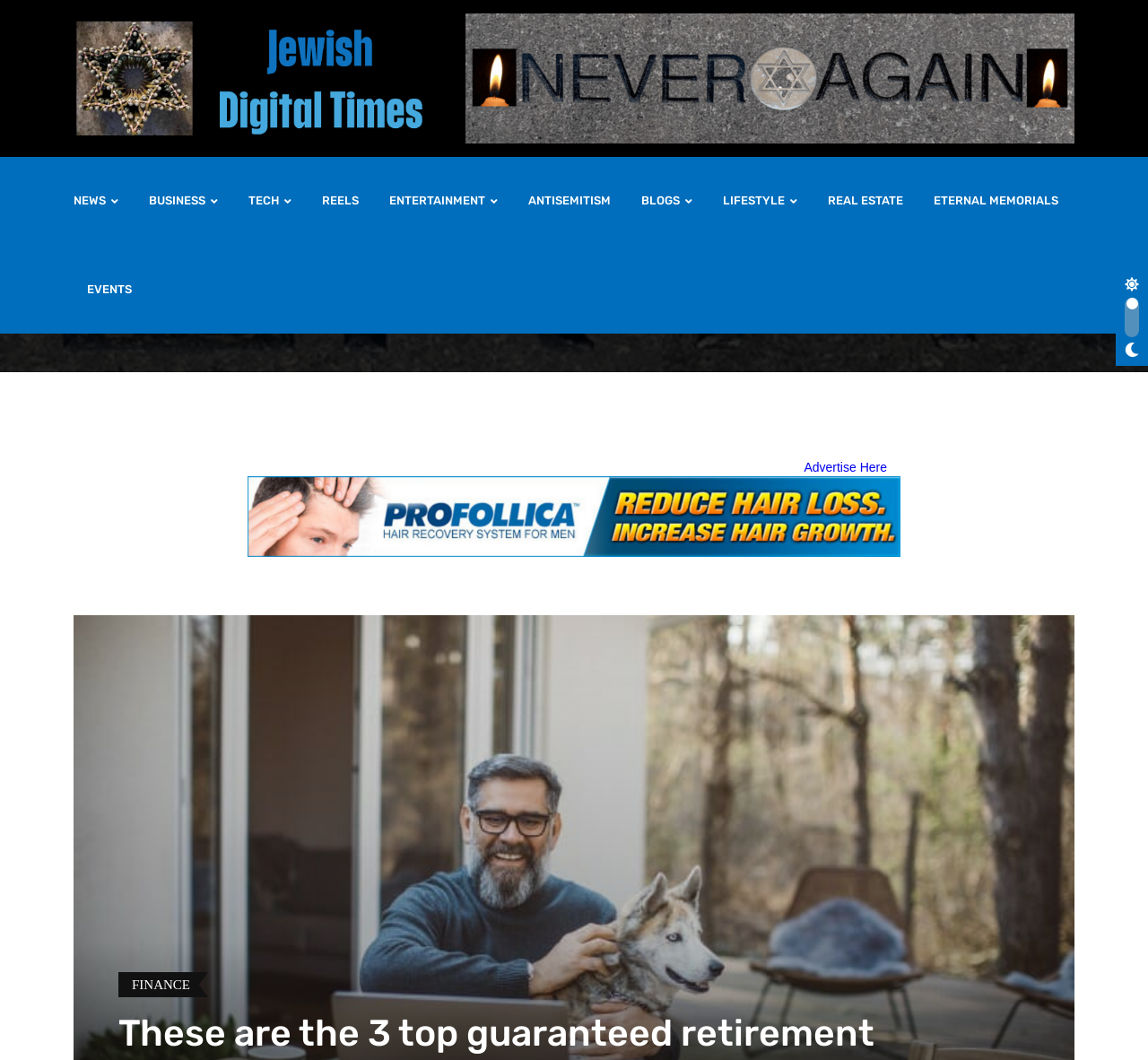How many links are on the top navigation bar?
Using the screenshot, give a one-word or short phrase answer.

9